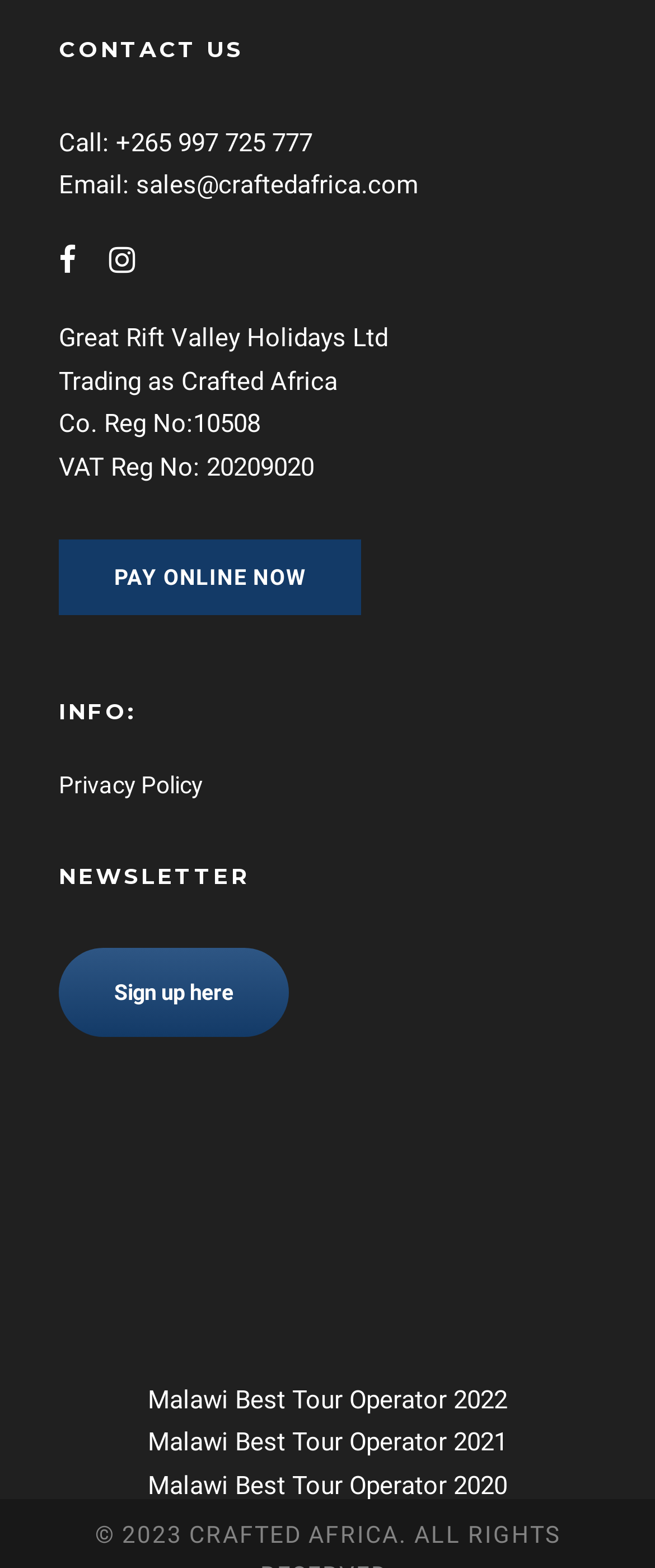Please identify the bounding box coordinates of the region to click in order to complete the task: "View privacy policy". The coordinates must be four float numbers between 0 and 1, specified as [left, top, right, bottom].

[0.09, 0.492, 0.31, 0.509]